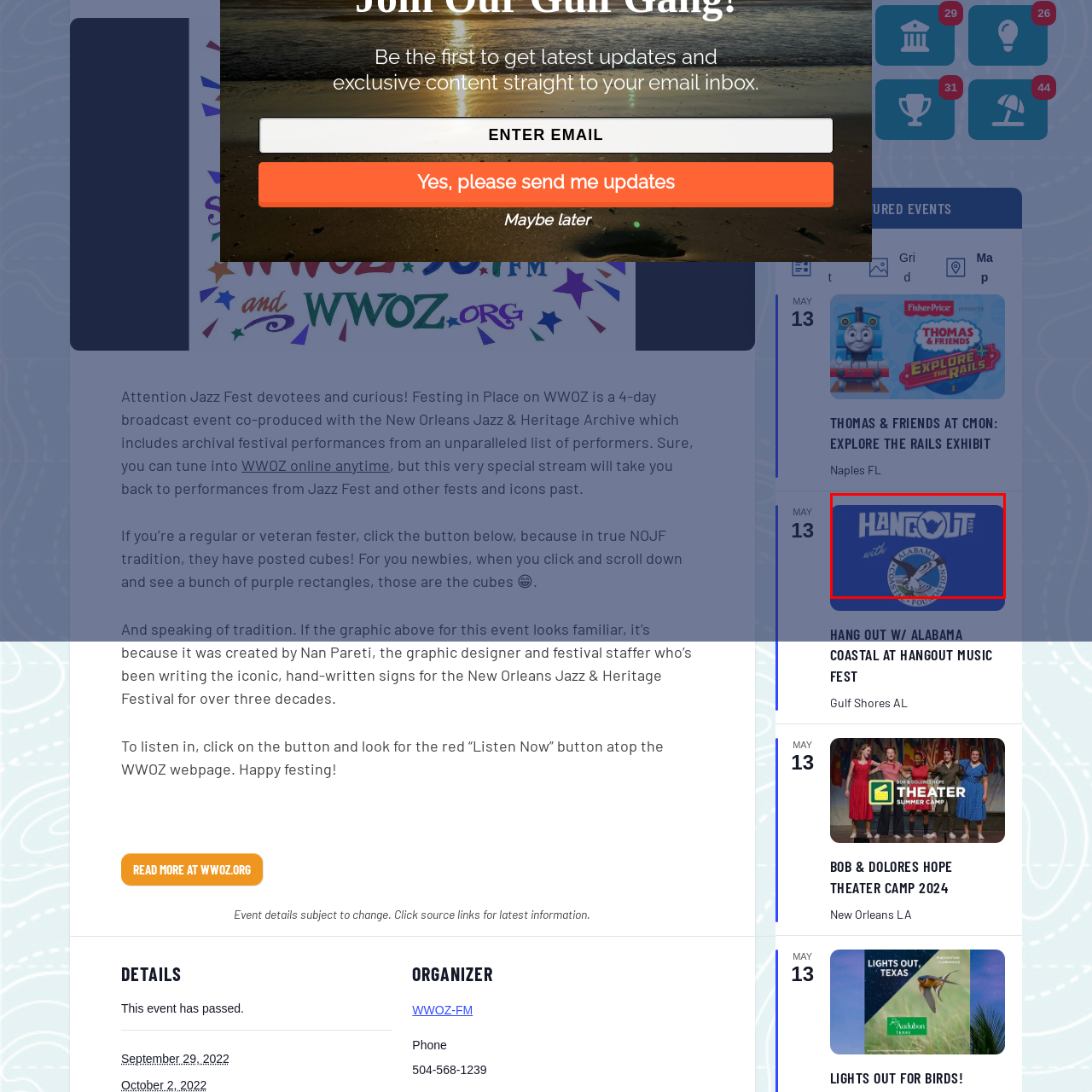Offer a thorough and descriptive summary of the image captured in the red bounding box.

This vibrant graphic promotes the "Hangout Fest," showcasing its title prominently at the top in bold, stylized lettering. Beneath the festival name, there's a circular logo representing Alabama Coastal, featuring a soaring bird, which adds a touch of local charm and relates to the coastal theme of the event. The background is a striking blue, creating an energetic feel suitable for a lively music festival. Overall, the image effectively captures the spirit of the Hangout Fest, inviting attendees to enjoy a memorable experience by the coast.